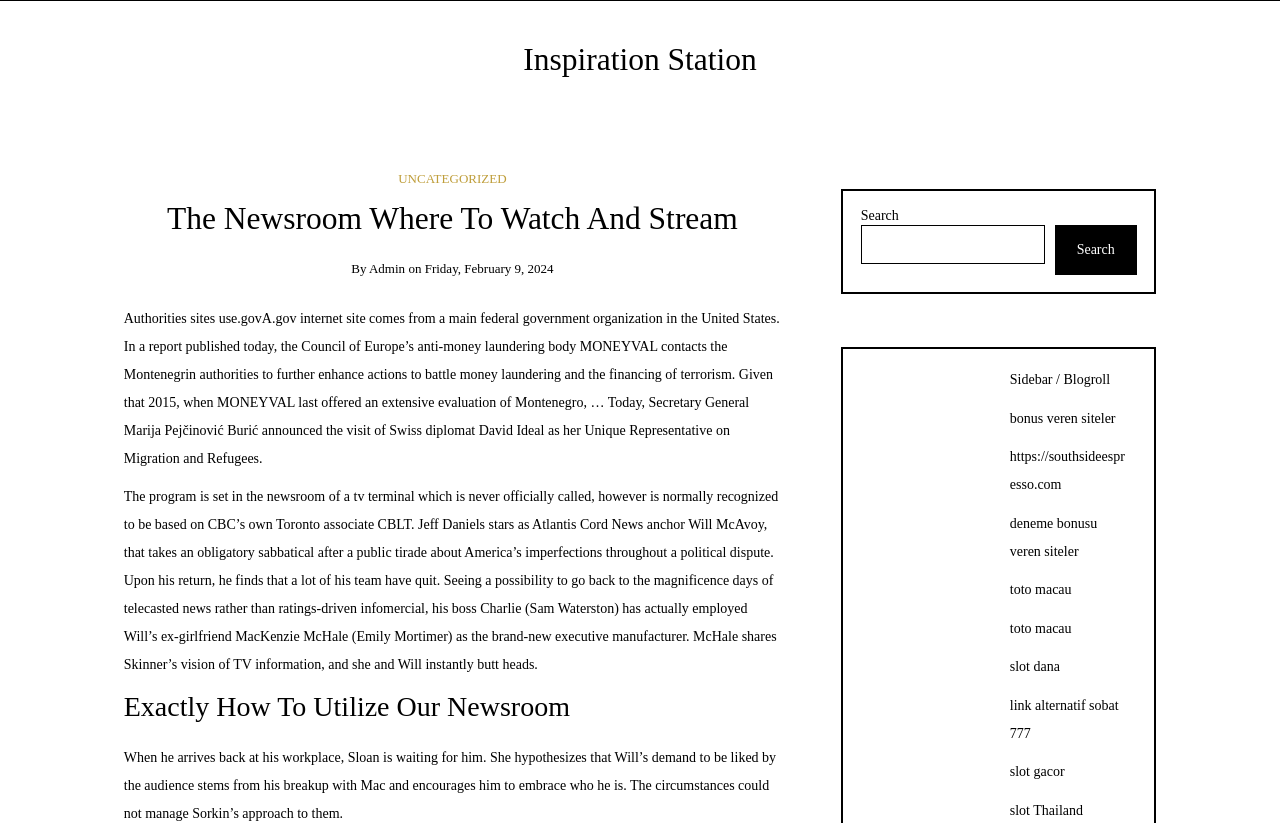What is the name of the organization that contacts the Montenegrin authorities?
Use the screenshot to answer the question with a single word or phrase.

MONEYVAL